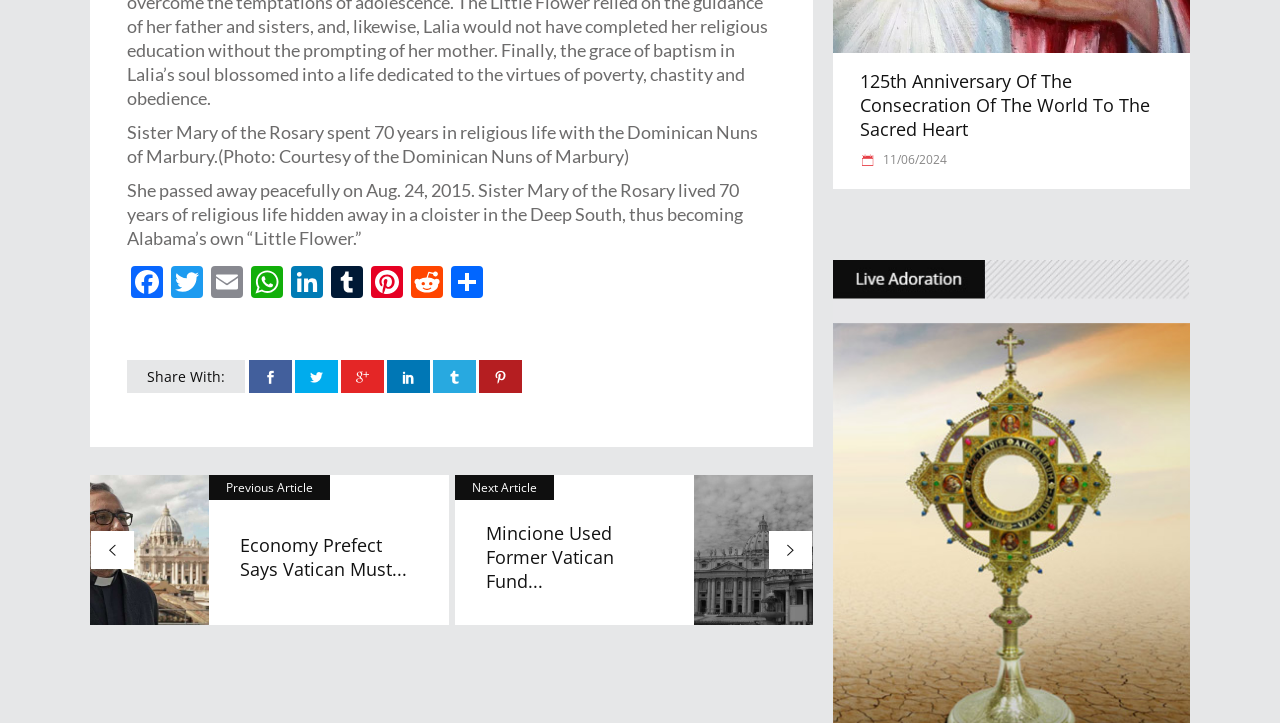Please provide the bounding box coordinates for the element that needs to be clicked to perform the following instruction: "Share on Facebook". The coordinates should be given as four float numbers between 0 and 1, i.e., [left, top, right, bottom].

[0.099, 0.368, 0.13, 0.417]